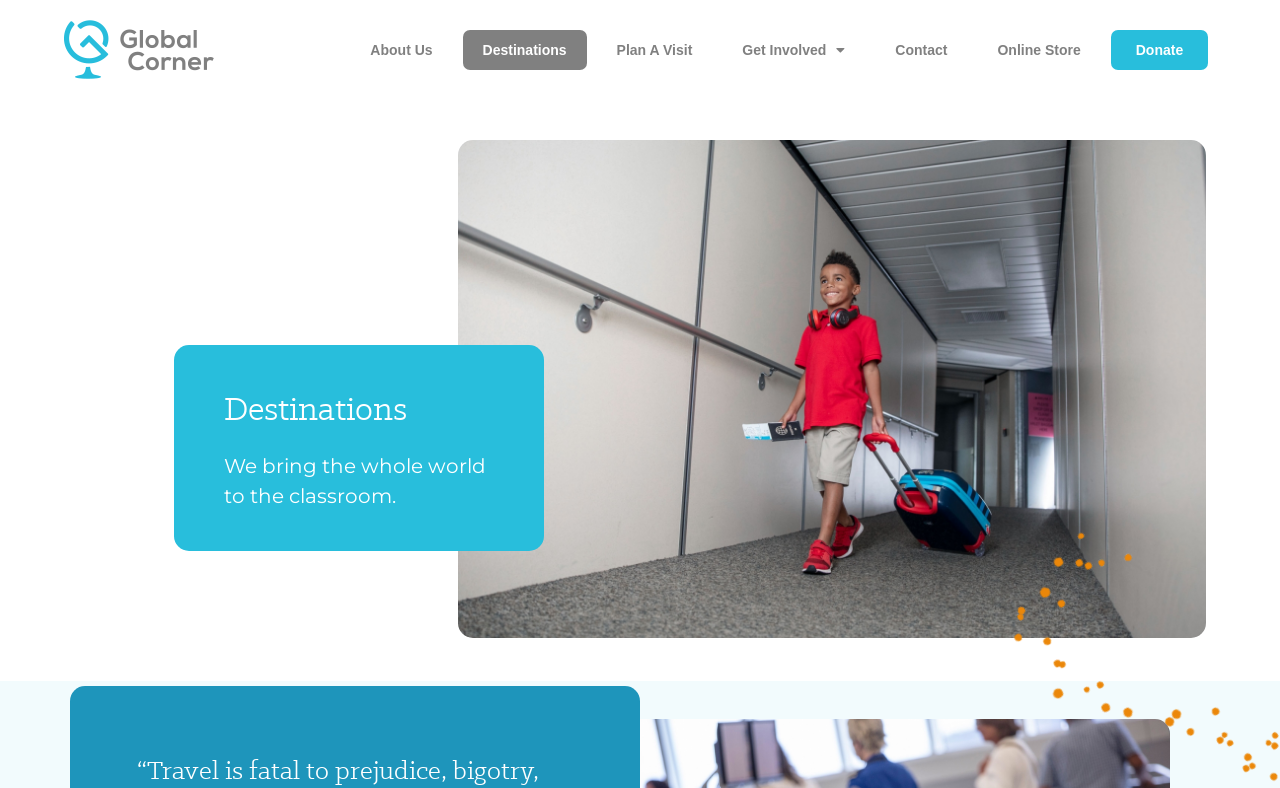How many links are on the top navigation bar?
Based on the visual, give a brief answer using one word or a short phrase.

7